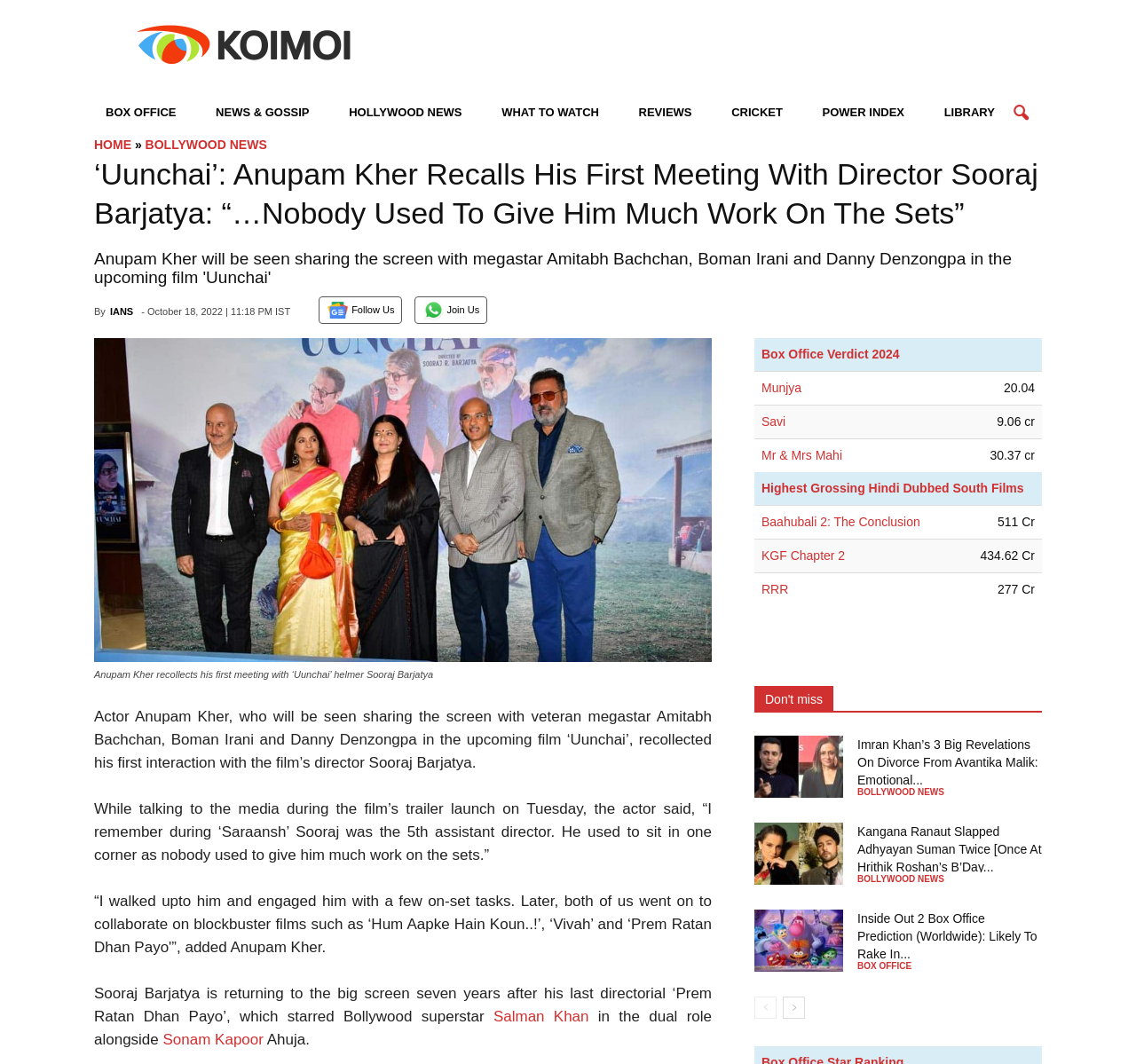Give a detailed explanation of the elements present on the webpage.

This webpage appears to be a news article about the upcoming film 'Uunchai', featuring Anupam Kher, Amitabh Bachchan, Boman Irani, and Danny Denzongpa. The article is divided into several sections.

At the top of the page, there are several links to different categories, including 'BOX OFFICE', 'NEWS & GOSSIP', 'REVIEWS', 'POWER INDEX', and 'LIBRARY'. Below these links, there is a button with an icon, which is likely a navigation menu.

The main article is headed by a title, "'Uunchai': Anupam Kher Recalls His First Meeting With Director Sooraj Barjatya: “…Nobody Used To Give Him Much Work On The Sets”", followed by a subheading that summarizes the content of the article. The article itself is a lengthy text that discusses Anupam Kher's experience working with Sooraj Barjatya, the director of the film 'Uunchai'.

To the right of the article, there is a table with box office verdicts for 2024, listing several films with their corresponding box office collections. Below this table, there is another table listing the highest-grossing Hindi dubbed South films.

Further down the page, there are several links to other news articles, including "Imran Khan On Divorce From Avantika Malik", "Kangana Ranaut Slapped Adhyayan Suman Twice [Once At Hrithik Roshan's Birthday Party]", and "Inside Out 2 Box Office Prediction (Worldwide): Likely To Rake In $140 Million+ In Its Debut Weekend!". Each of these links is accompanied by an image.

Throughout the page, there are several images, including a figure of Anupam Kher recollecting his first meeting with Sooraj Barjatya, and images accompanying the links to other news articles.